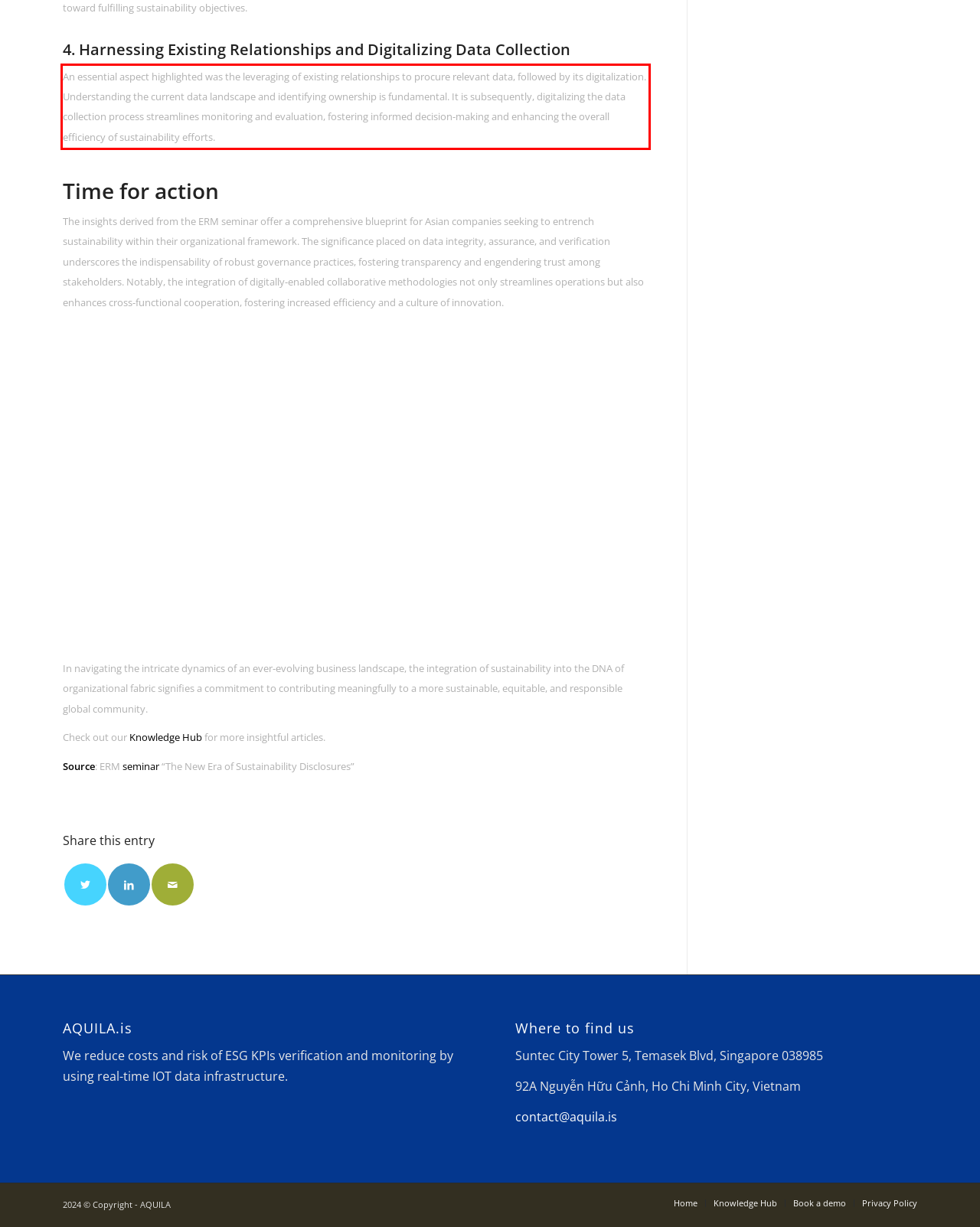You are given a screenshot of a webpage with a UI element highlighted by a red bounding box. Please perform OCR on the text content within this red bounding box.

An essential aspect highlighted was the leveraging of existing relationships to procure relevant data, followed by its digitalization. Understanding the current data landscape and identifying ownership is fundamental. It is subsequently, digitalizing the data collection process streamlines monitoring and evaluation, fostering informed decision-making and enhancing the overall efficiency of sustainability efforts.